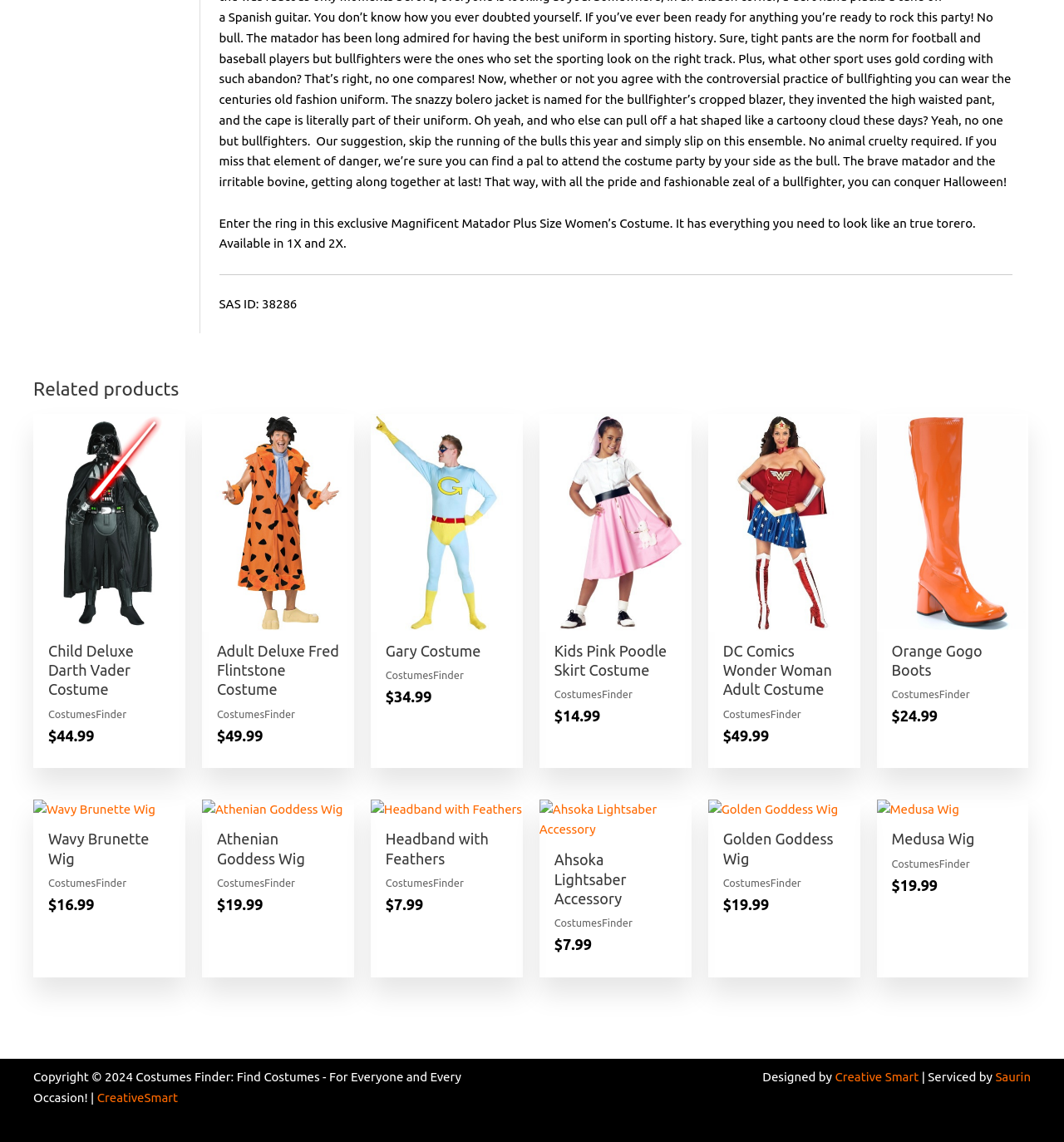Calculate the bounding box coordinates of the UI element given the description: "CreativeSmart".

[0.091, 0.955, 0.167, 0.967]